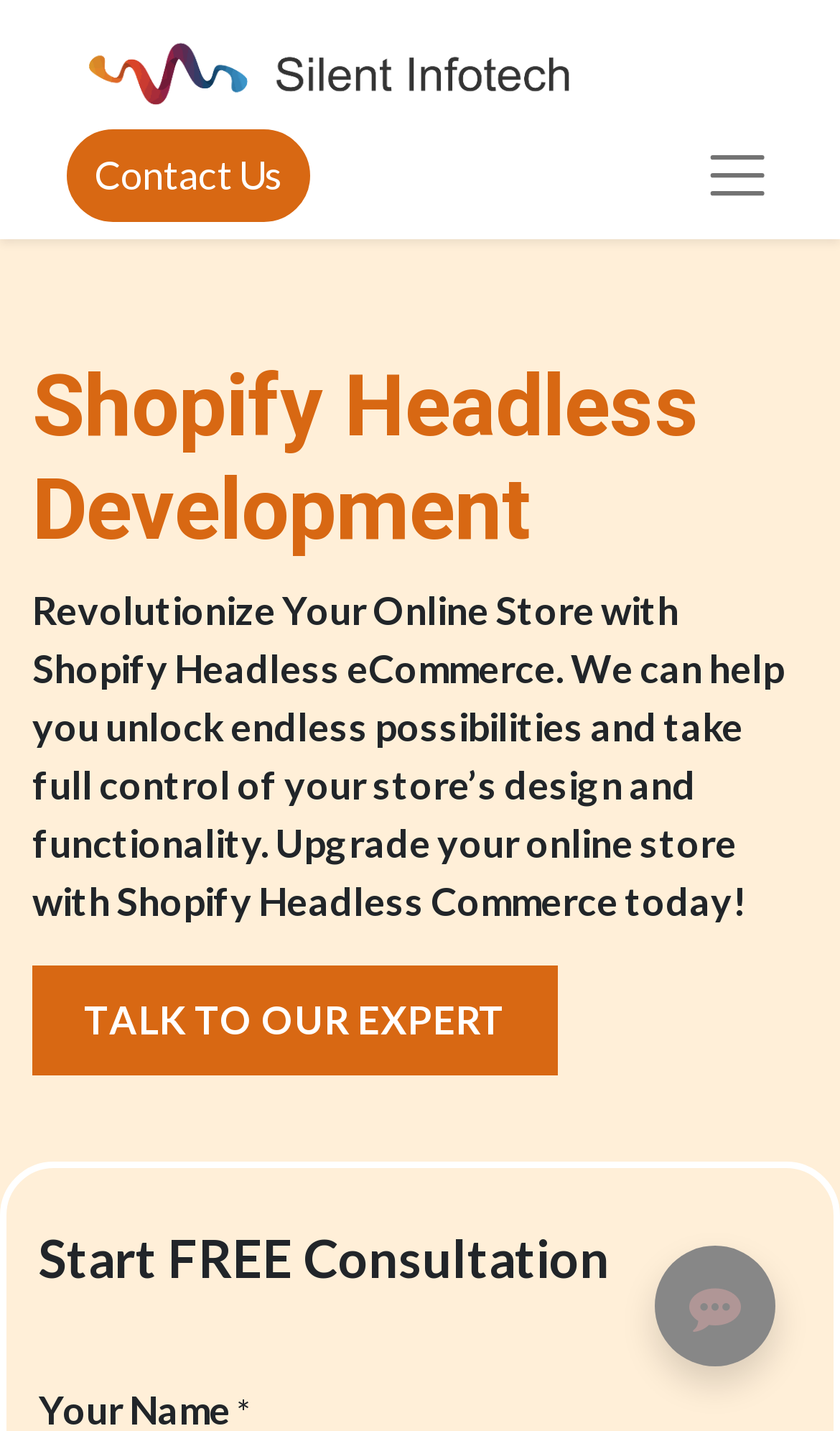Using the format (top-left x, top-left y, bottom-right x, bottom-right y), and given the element description, identify the bounding box coordinates within the screenshot: Talk to Our Expert

[0.038, 0.675, 0.665, 0.752]